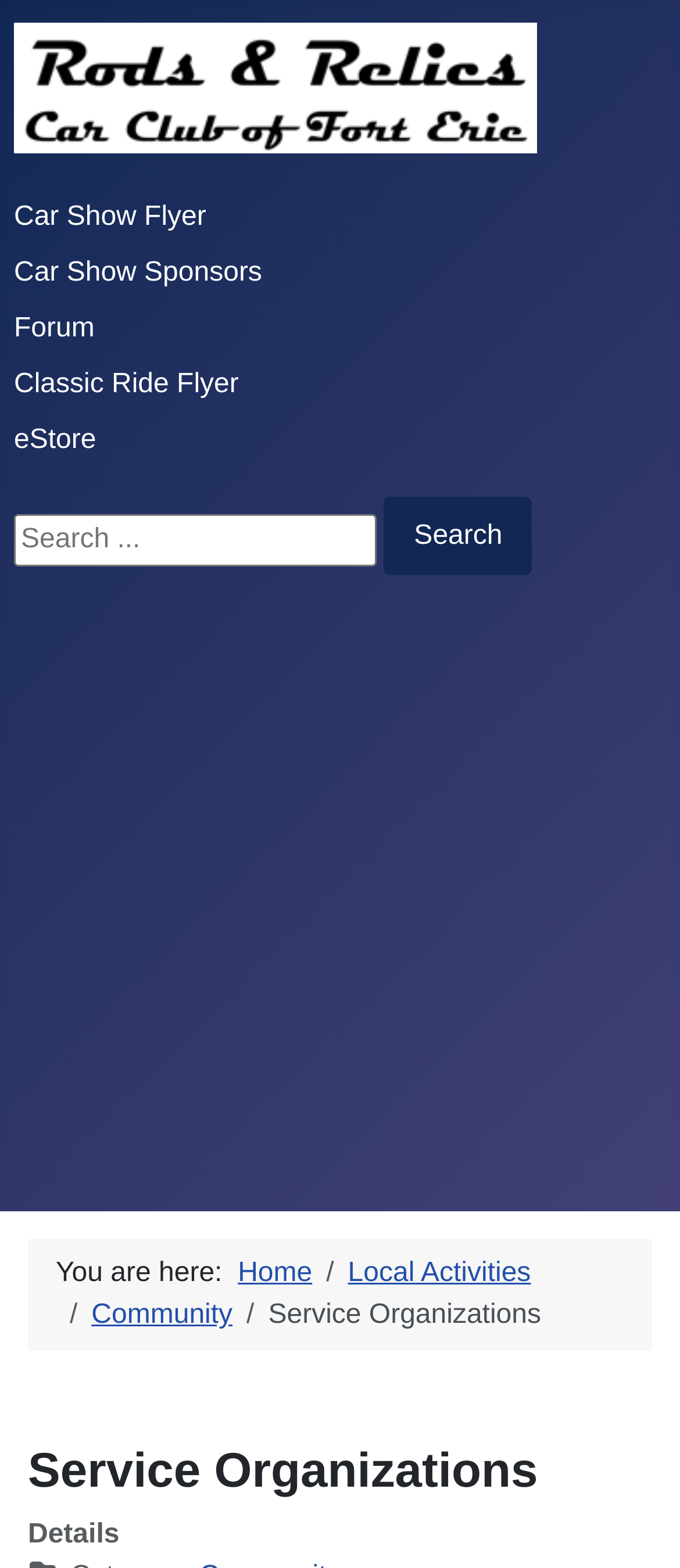Please reply to the following question using a single word or phrase: 
What is the purpose of the 'eStore' link?

To access an online store